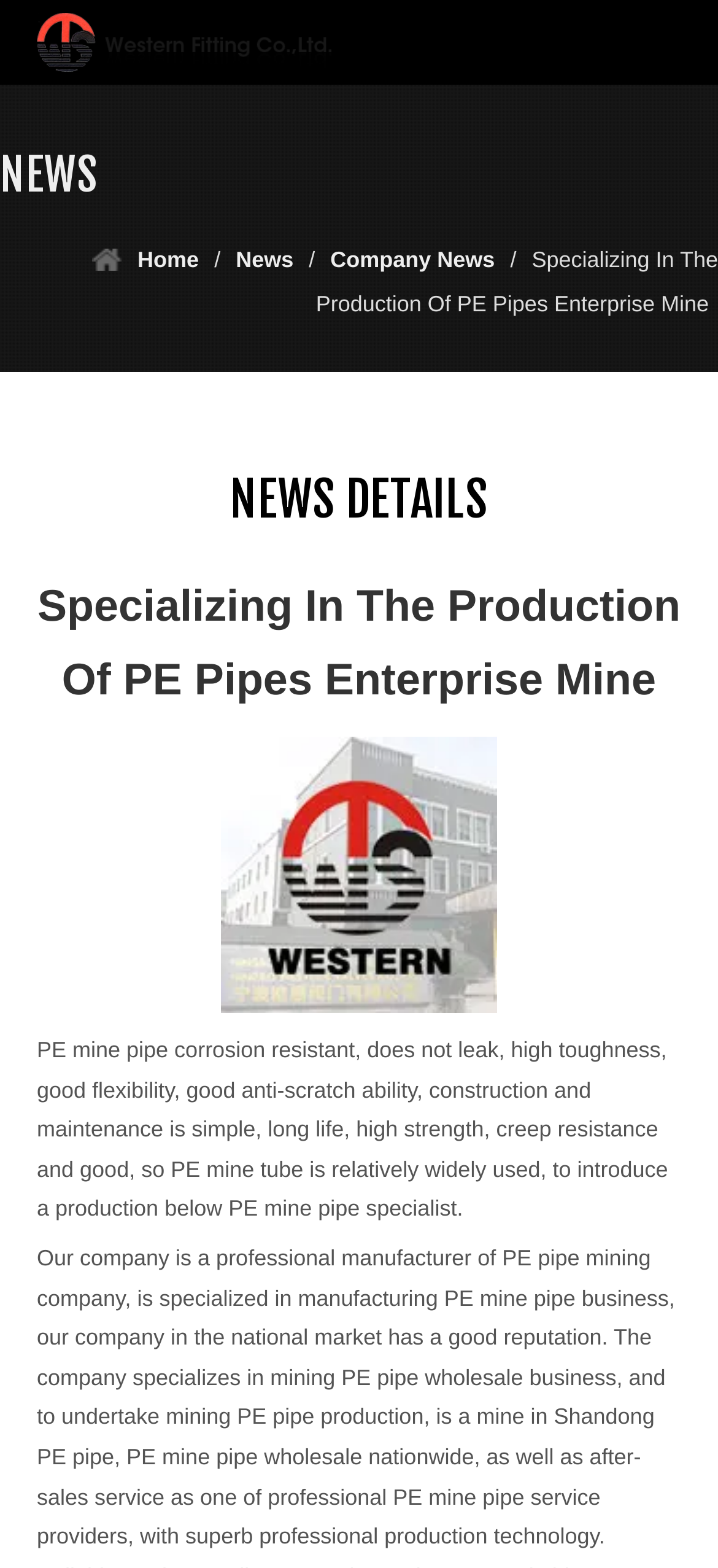What is the topic of the news section?
From the image, provide a succinct answer in one word or a short phrase.

Company news